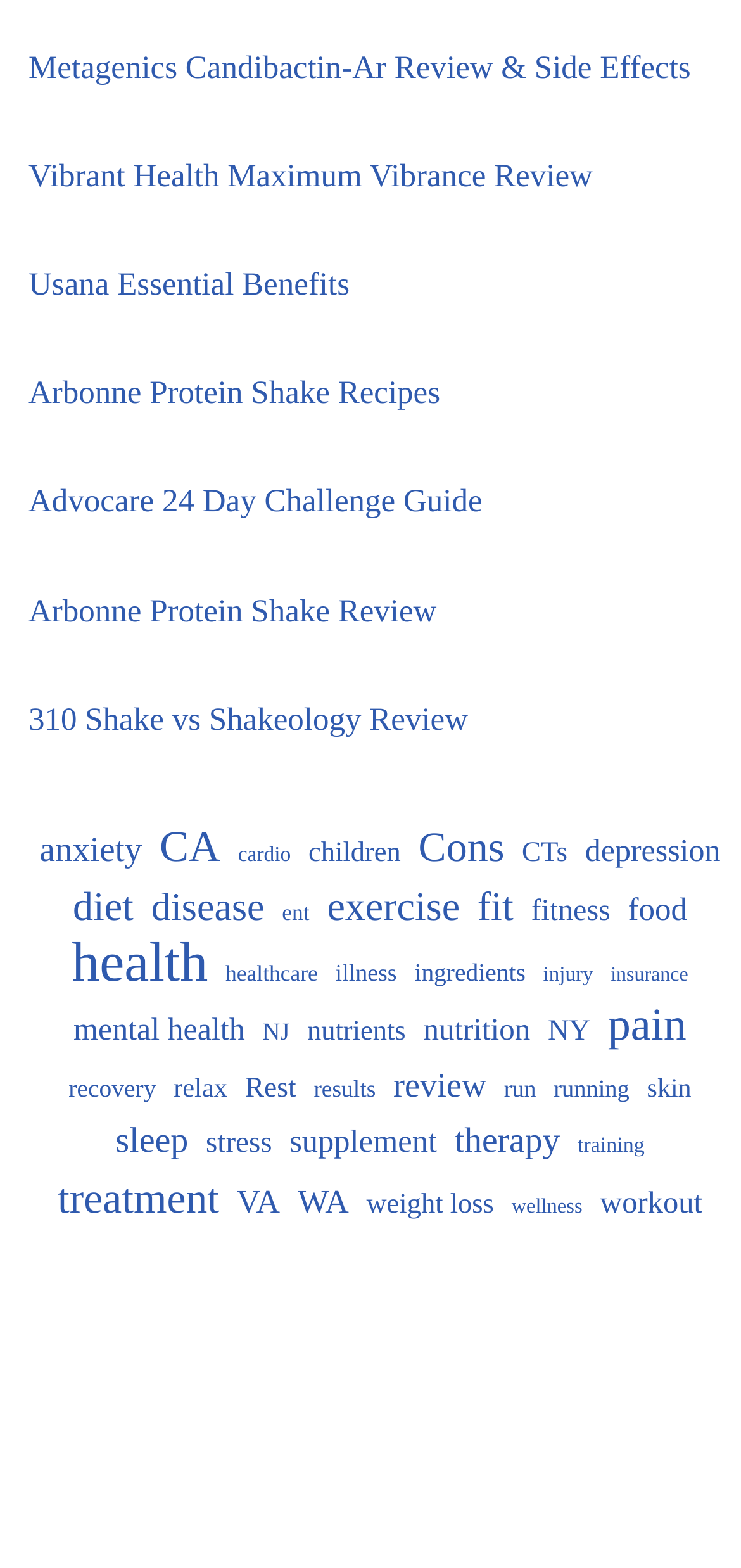Please locate the bounding box coordinates of the region I need to click to follow this instruction: "Click on Metagenics Candibactin-Ar Review & Side Effects".

[0.038, 0.031, 0.932, 0.054]